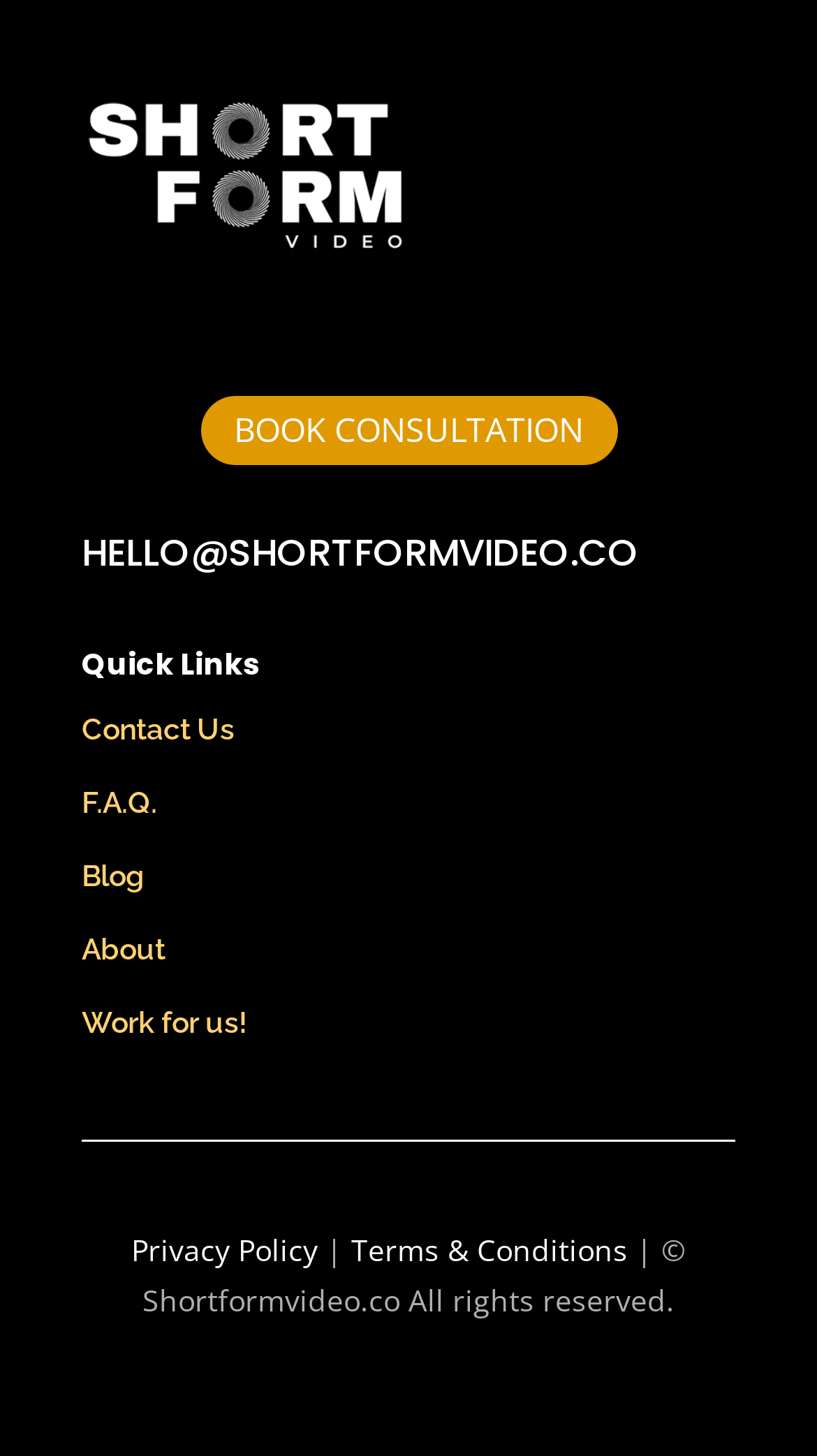Analyze the image and give a detailed response to the question:
What is the email address provided on the webpage?

The email address provided on the webpage is 'hello@shortformvideo.co' which can be inferred from the link element with bounding box coordinates [0.1, 0.361, 0.782, 0.397]